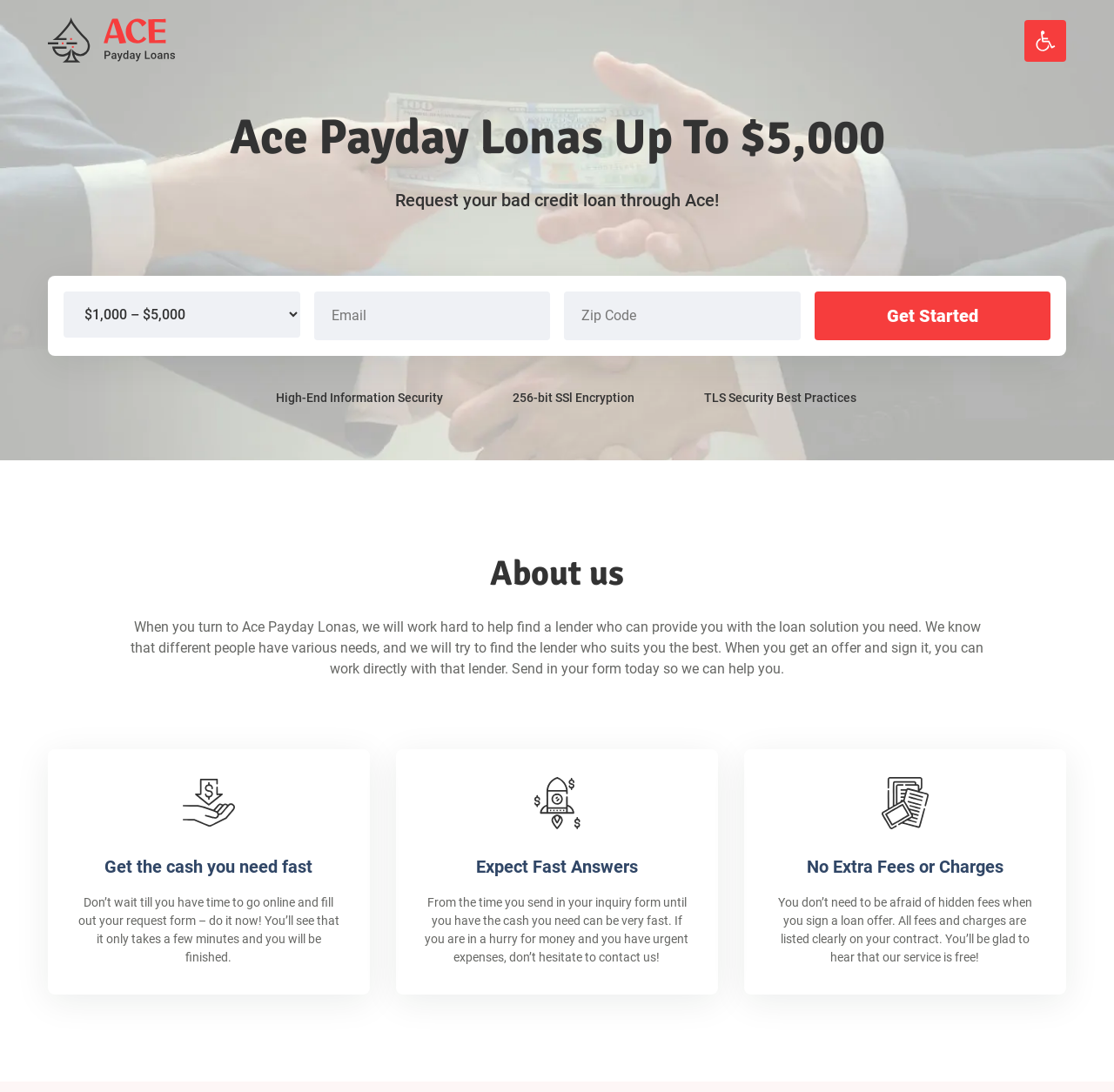What is the purpose of the service?
Use the information from the screenshot to give a comprehensive response to the question.

According to the static text element, the service is designed to help find a lender who can provide a loan solution that meets the user's needs, and the user can work directly with that lender once an offer is signed.